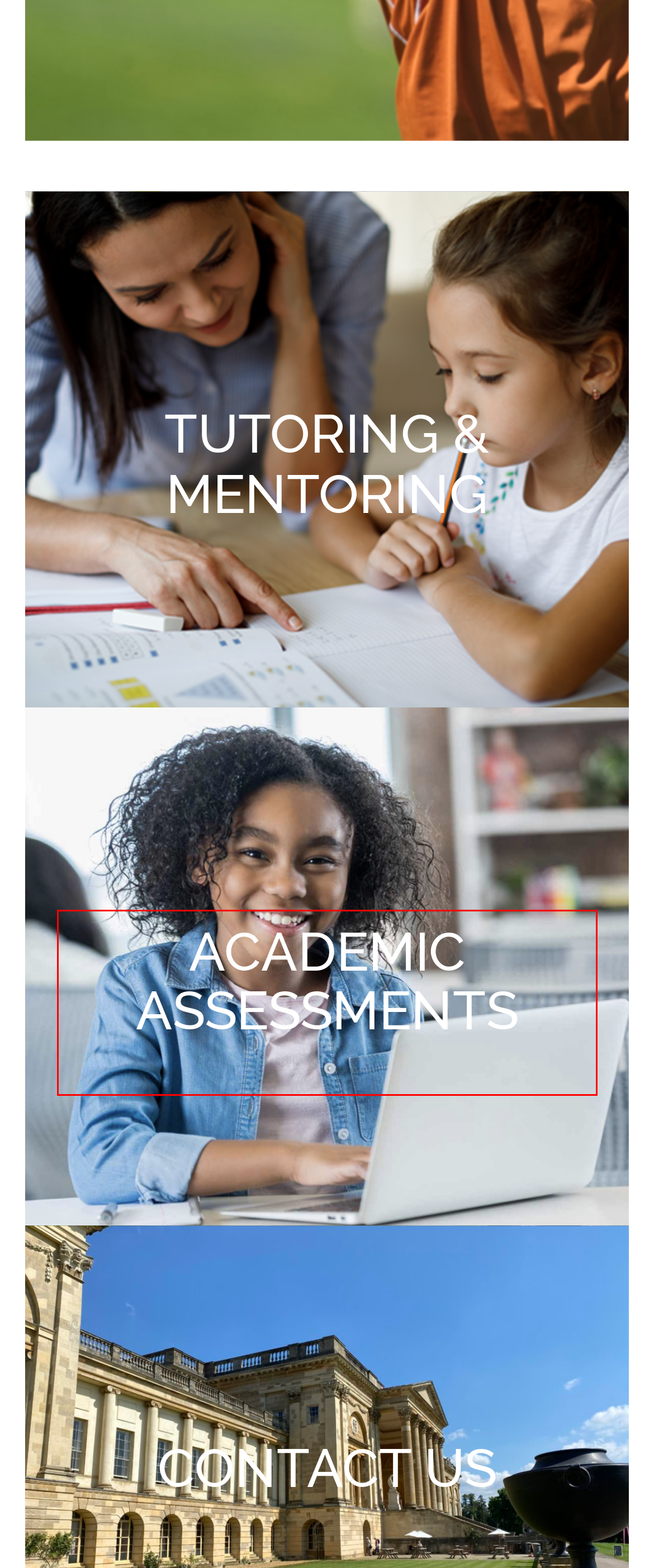You are given a screenshot of a webpage with a UI element highlighted by a red bounding box. Please perform OCR on the text content within this red bounding box.

We believe that the first step to any meaningful consultancy is developing a full understanding of your child’s current academic profile.